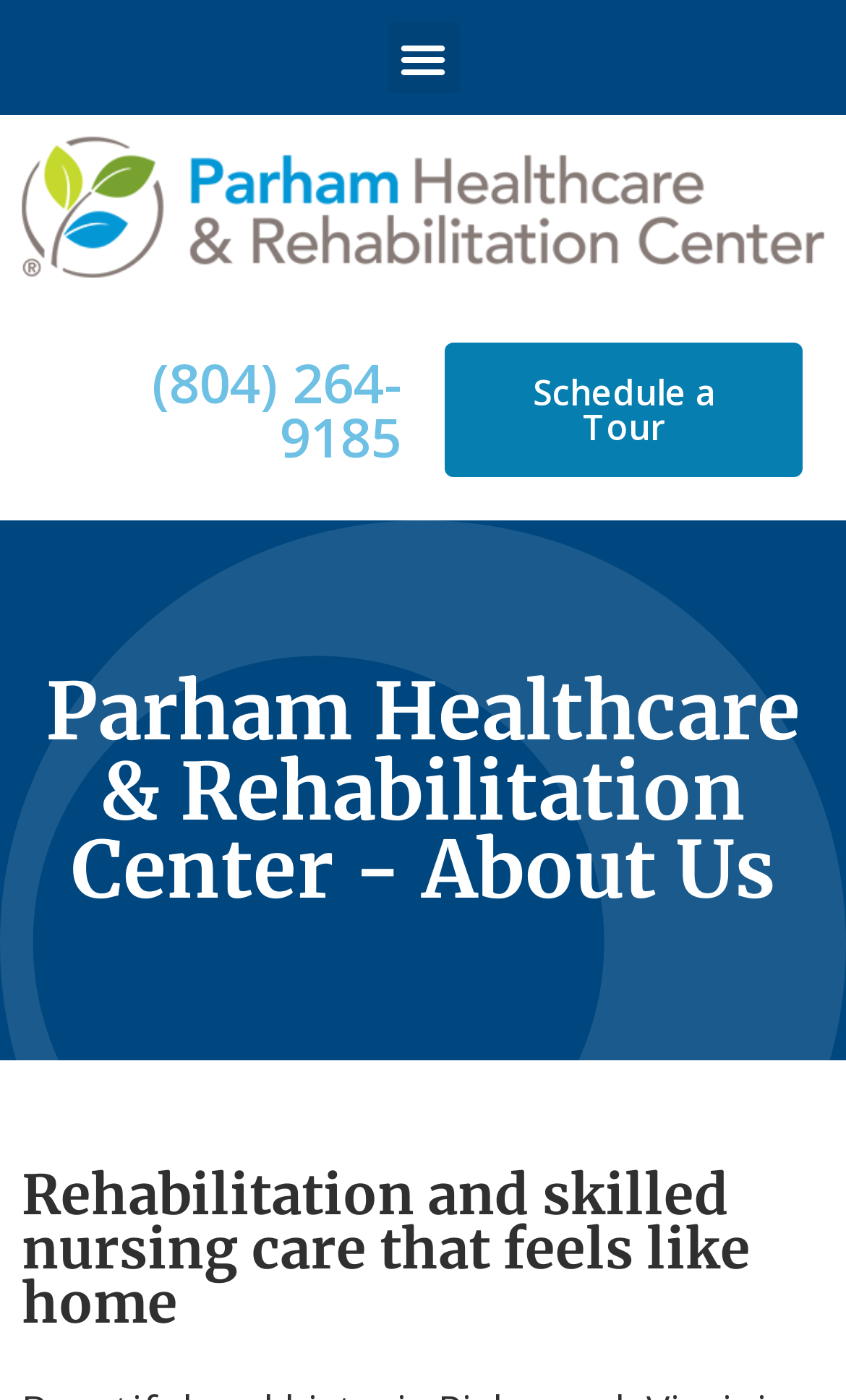What is the purpose of the 'Schedule a Tour' button?
Look at the image and answer the question using a single word or phrase.

To schedule a tour